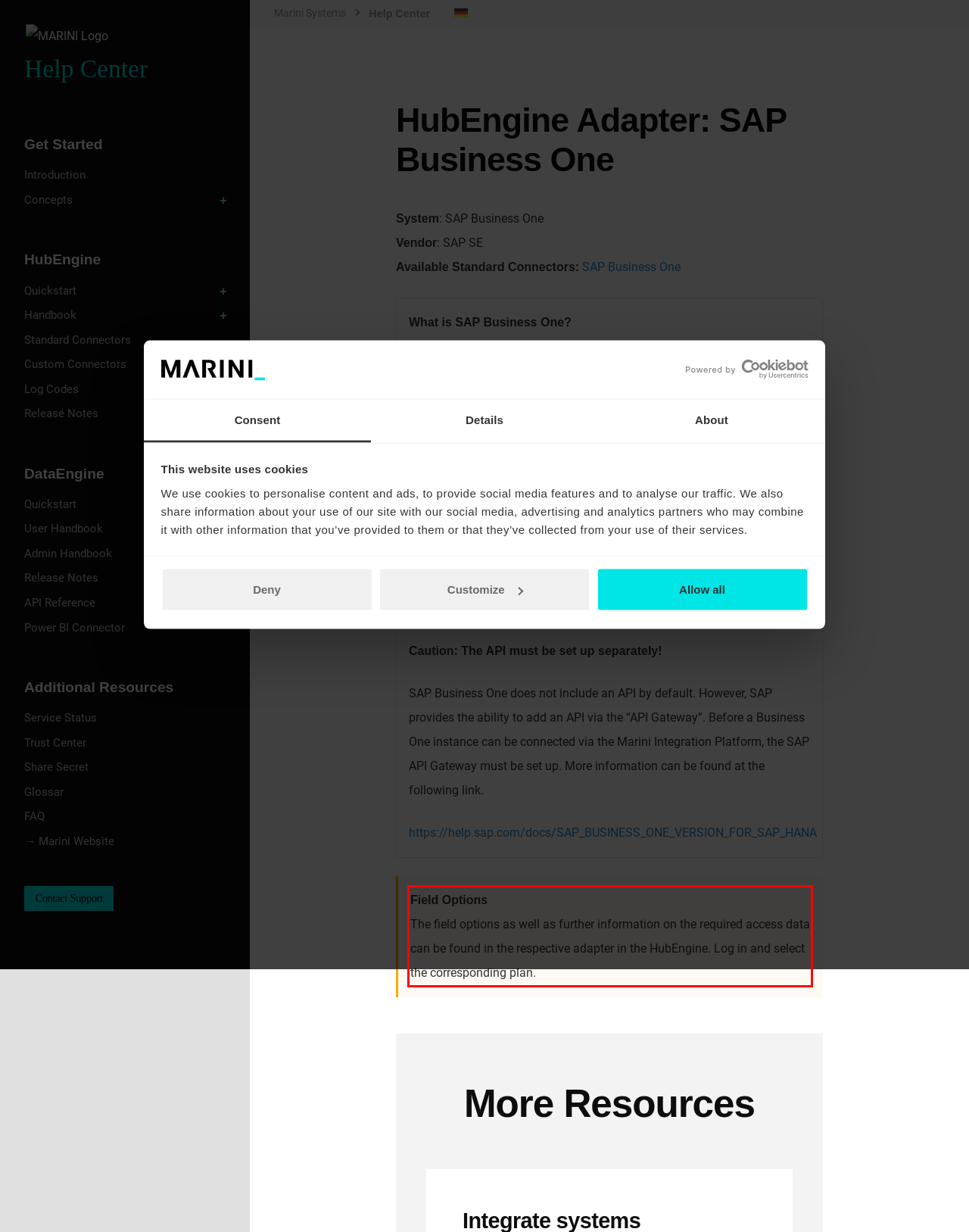Your task is to recognize and extract the text content from the UI element enclosed in the red bounding box on the webpage screenshot.

Field Options The field options as well as further information on the required access data can be found in the respective adapter in the HubEngine. Log in and select the corresponding plan.